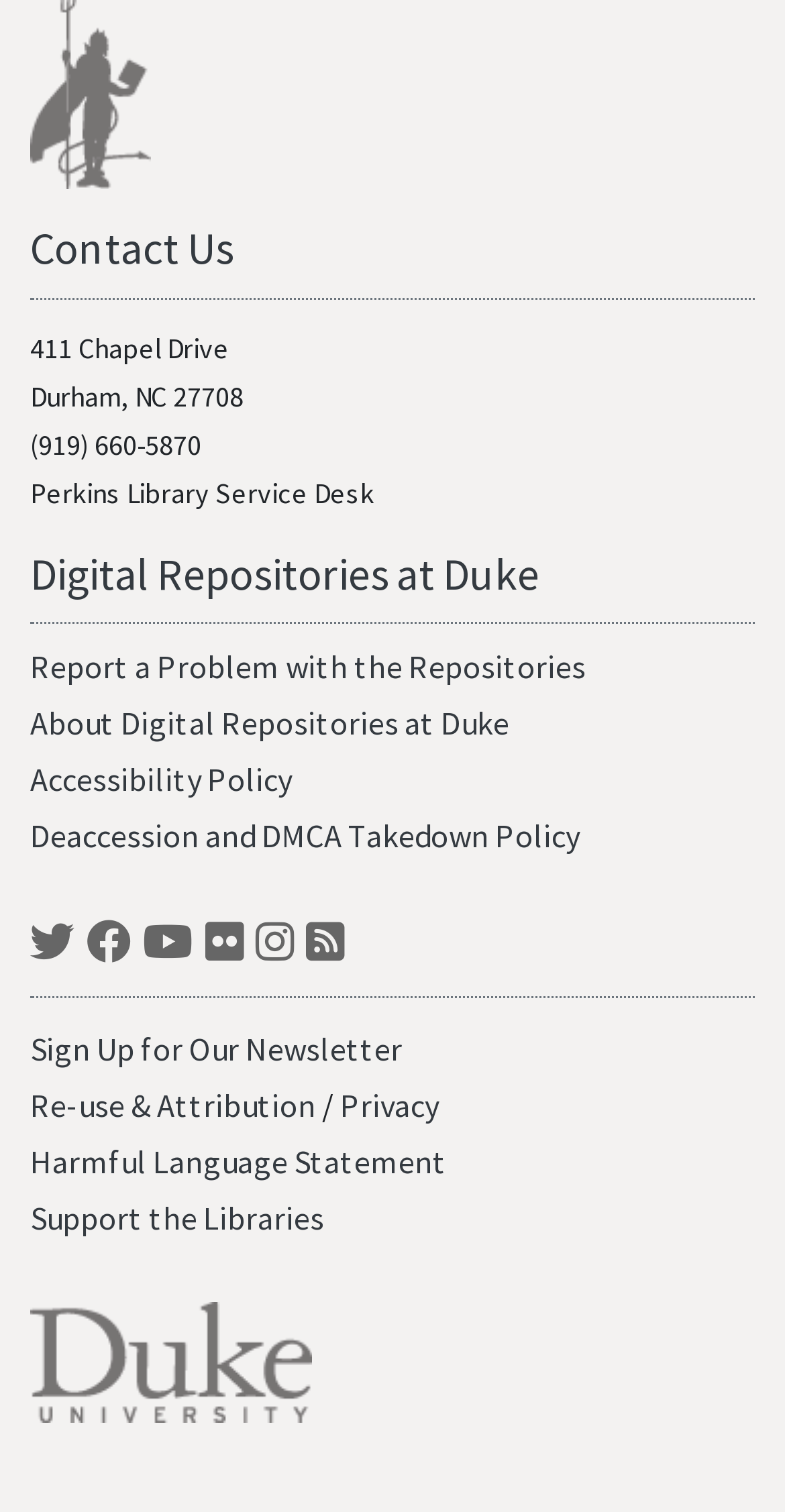Extract the bounding box coordinates for the UI element described as: "alt="Duke University"".

[0.038, 0.885, 0.397, 0.912]